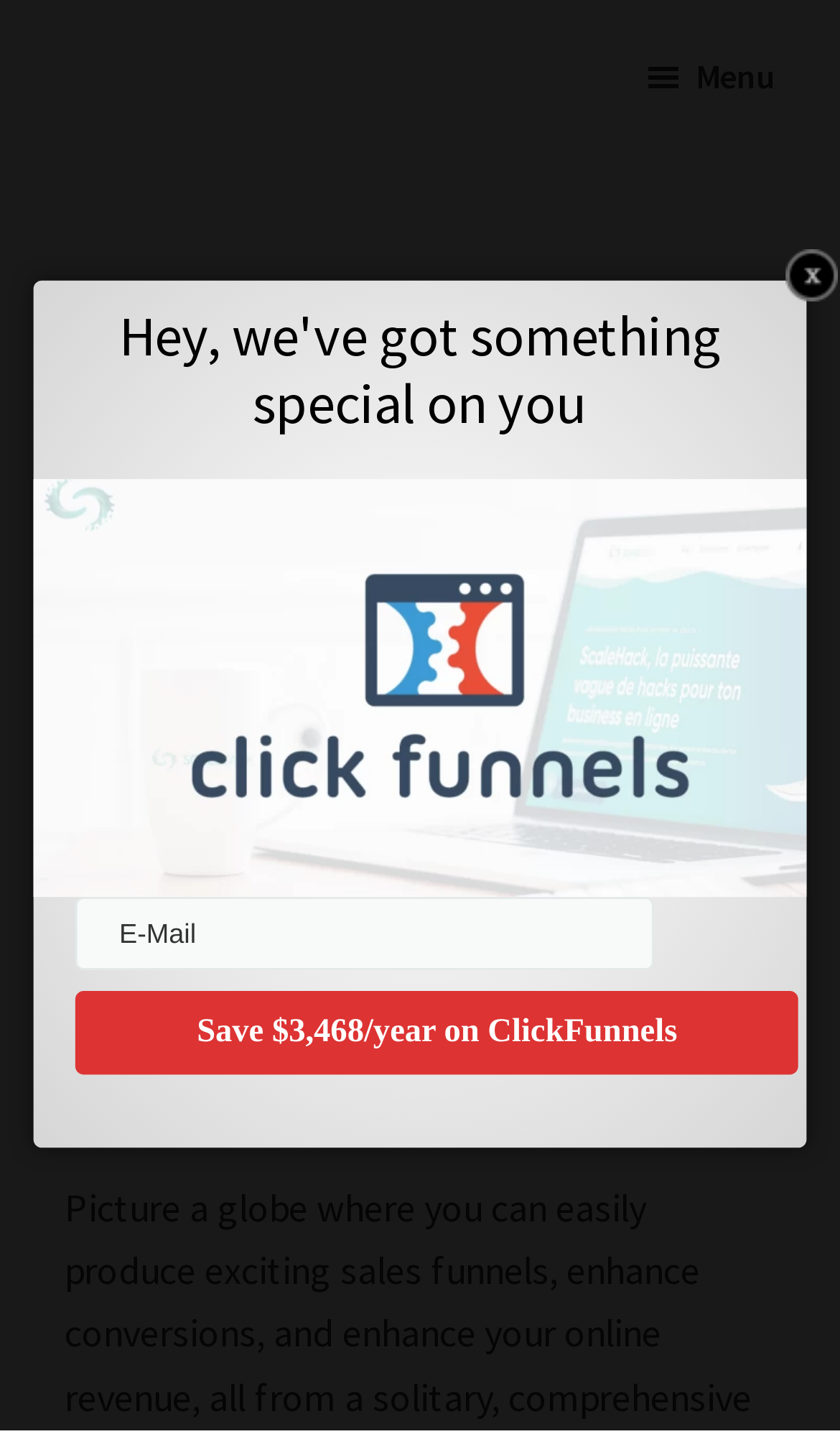Please answer the following question using a single word or phrase: 
What is required to fill in the textbox?

E-Mail